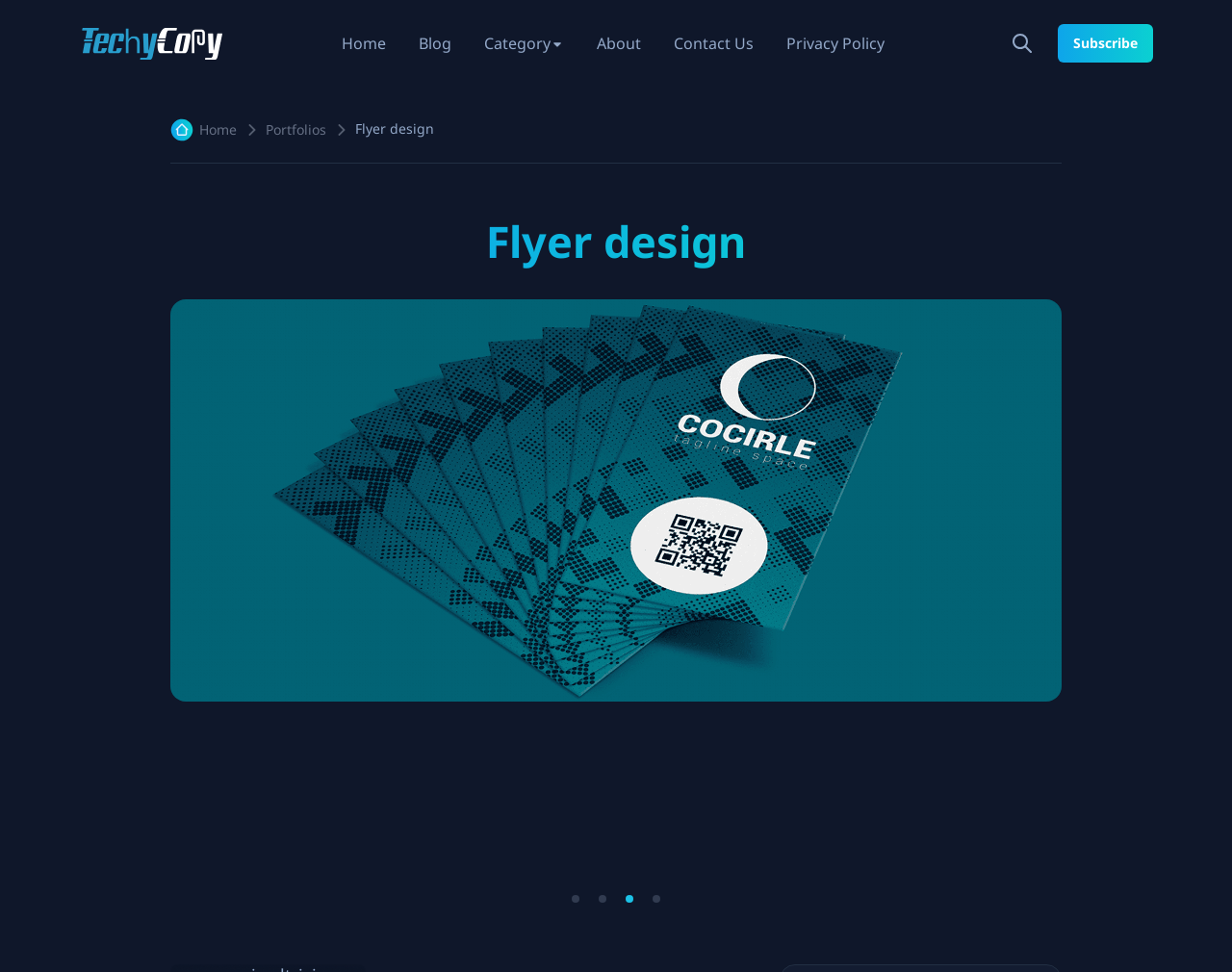Please locate the bounding box coordinates of the element that needs to be clicked to achieve the following instruction: "view flyer design". The coordinates should be four float numbers between 0 and 1, i.e., [left, top, right, bottom].

[0.288, 0.119, 0.352, 0.147]